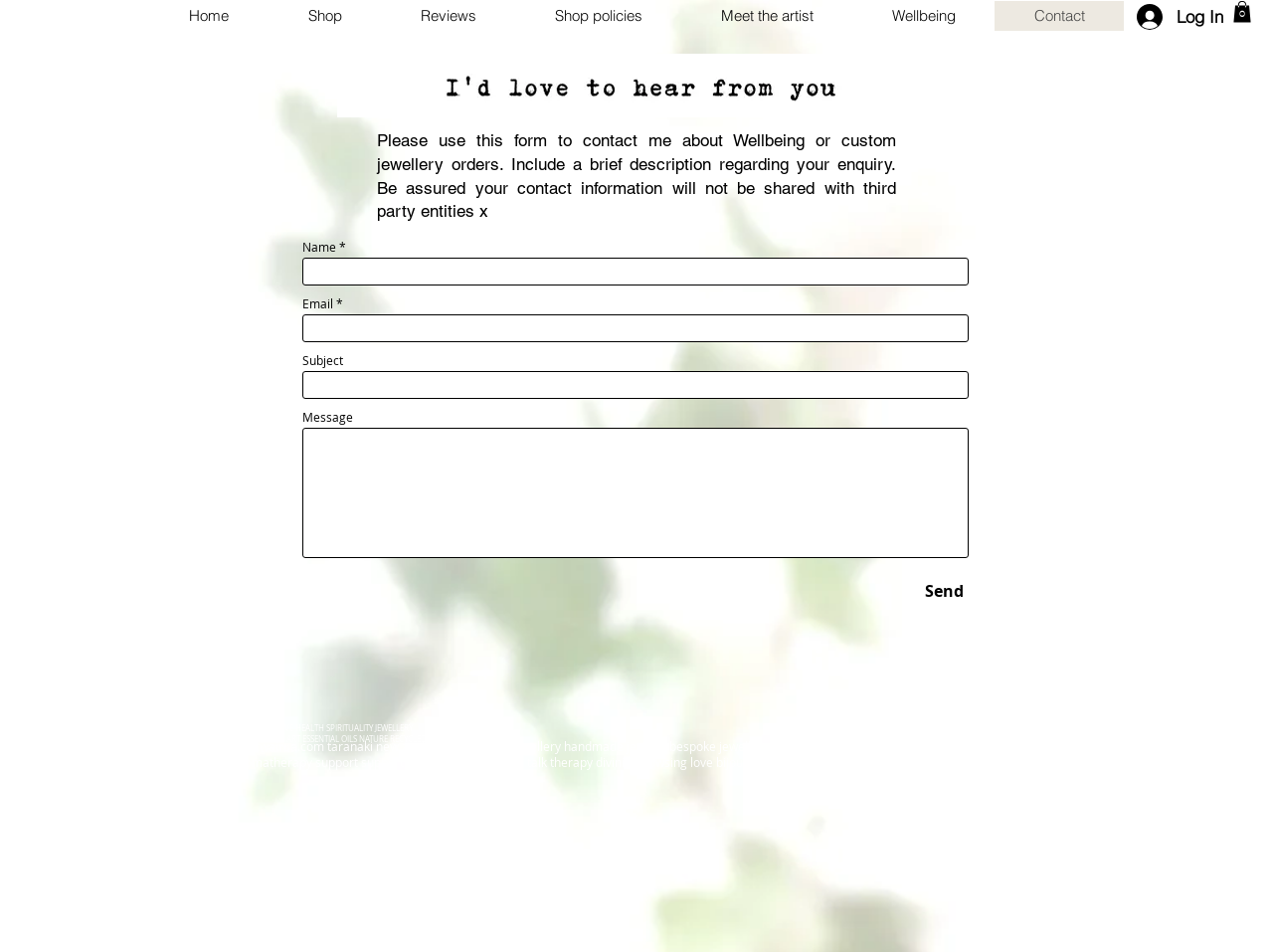Give a detailed explanation of the elements present on the webpage.

This webpage is about Lady Divergent, a handmade jewelry brand inspired by nature and the monarch butterfly. At the top, there is a navigation menu with links to different sections of the website, including Home, Shop, Reviews, Shop policies, Meet the artist, Wellbeing, and Contact. To the right of the navigation menu, there is a small image and a button showing a cart with 0 items.

Below the navigation menu, there is a main section that takes up most of the page. It features a large image of a heart and spirit lead creativity, followed by a heading that explains the purpose of the contact form. The form allows users to contact the artist about wellbeing or custom jewelry orders, and it includes fields for name, email, subject, and message.

To the right of the contact form, there is a send button. At the bottom of the page, there is a section with additional information, including a list of keywords related to the brand, such as health, natural health, alternative health, spirituality, jewelry, and more. There are also two links to the artist's email address and a paragraph of text that describes the brand's focus on handmade jewelry, monarch butterflies, crystals, healing, and alternative health therapies.